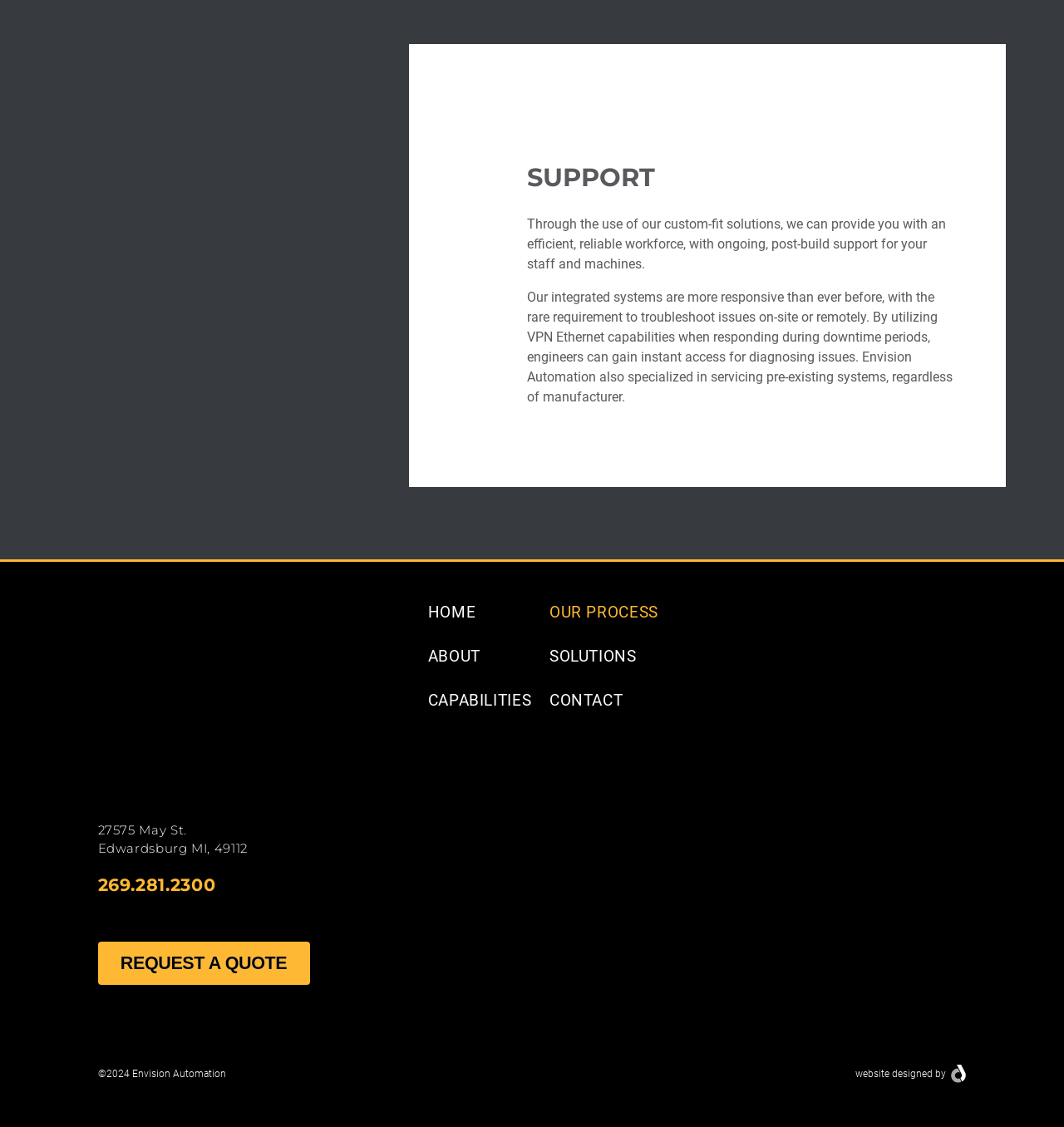What is the primary purpose of the company?
Could you answer the question in a detailed manner, providing as much information as possible?

The primary purpose of the company is to provide custom-fit solutions, which can be inferred from the text 'Through the use of our custom-fit solutions, we can provide you with an efficient, reliable workforce, with ongoing, post-build support for your staff and machines.' in the main content section of the webpage.